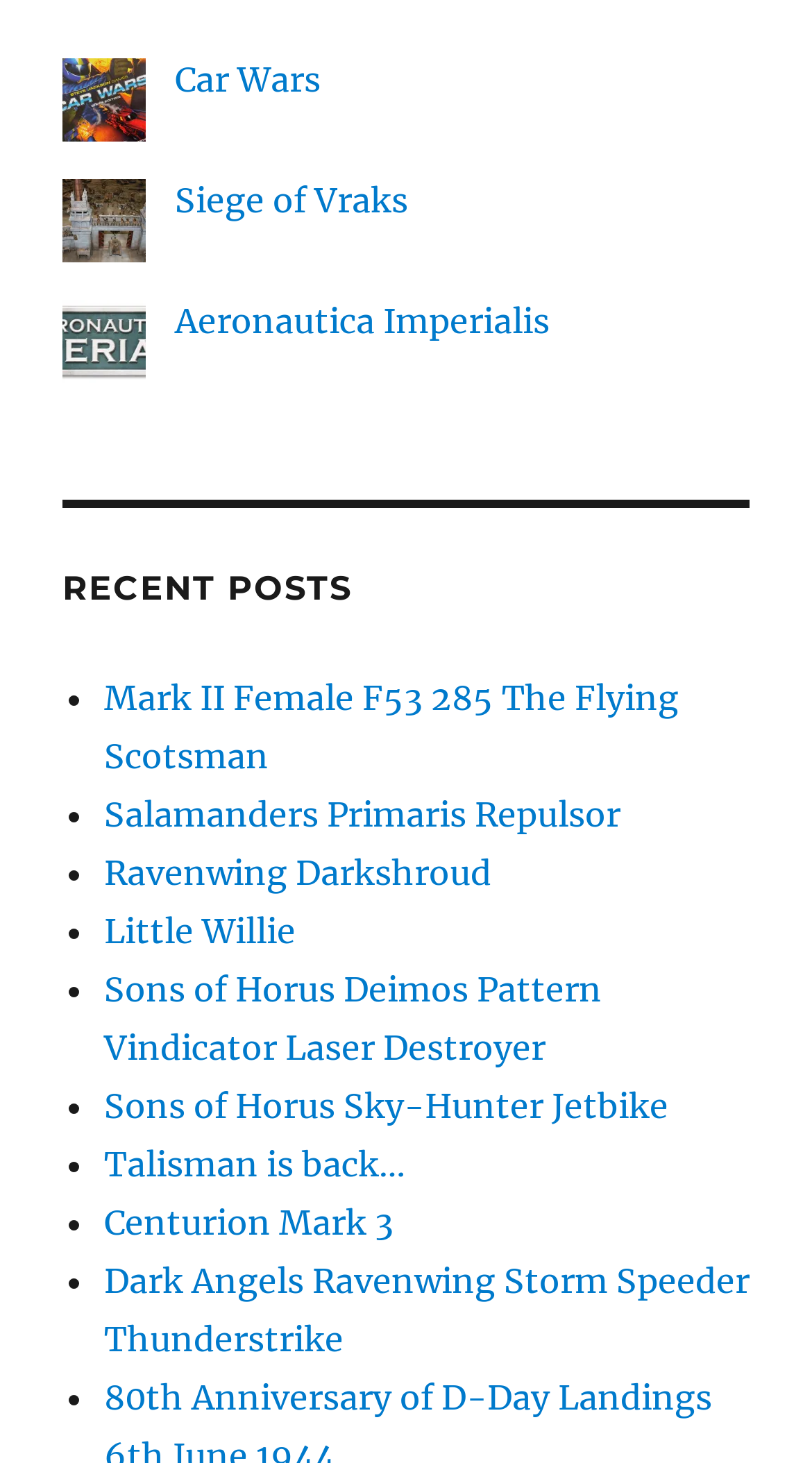Please determine the bounding box coordinates of the element's region to click for the following instruction: "Read about Sons of Horus Deimos Pattern Vindicator Laser Destroyer".

[0.128, 0.662, 0.741, 0.73]